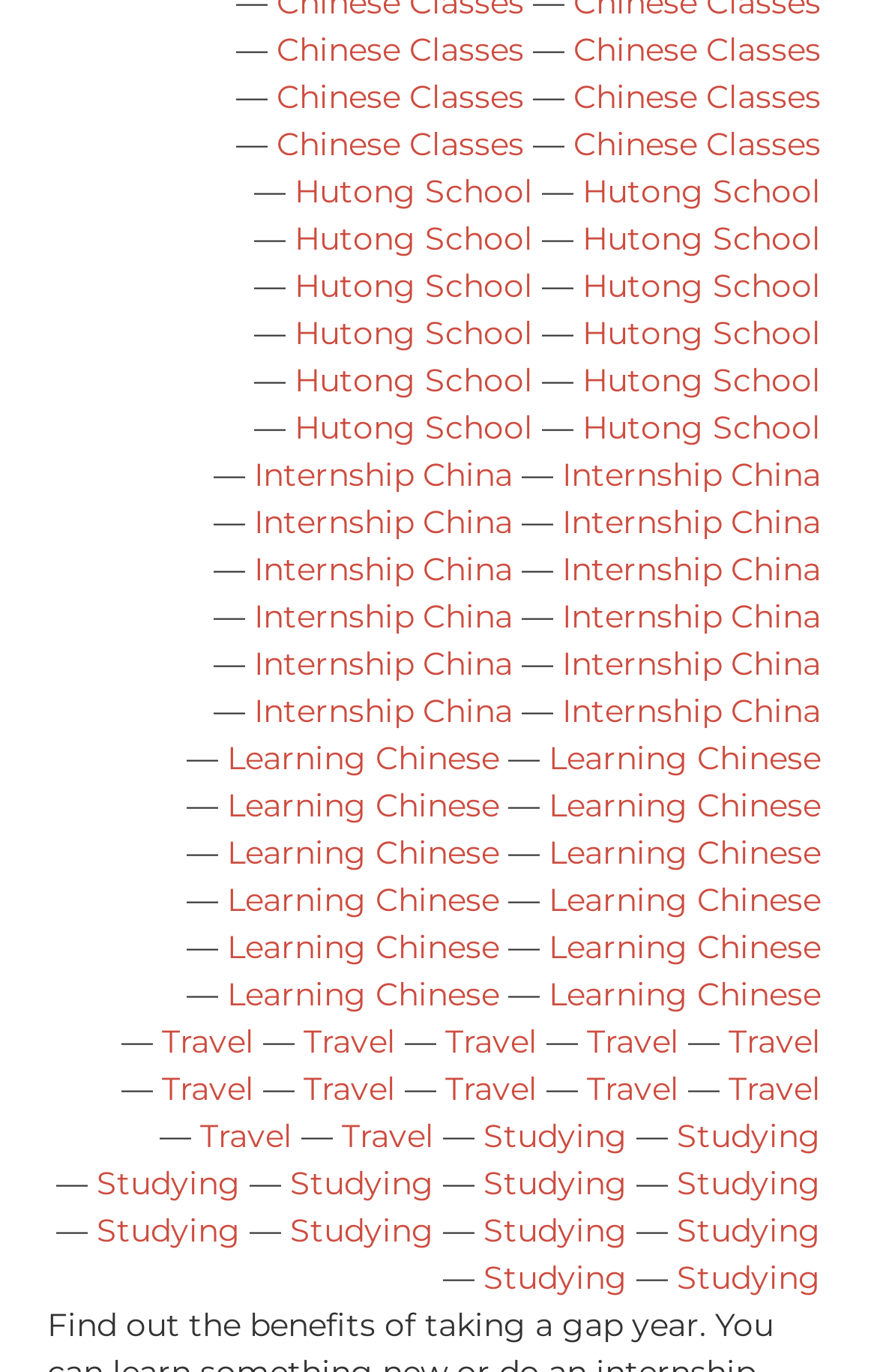Provide a brief response in the form of a single word or phrase:
How many unique link texts are there on the webpage?

3